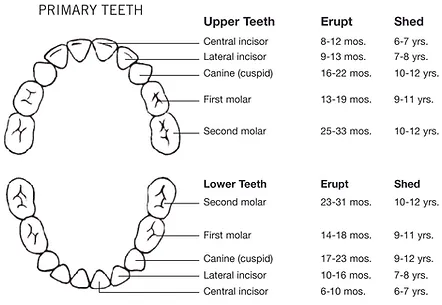At what age do lower central incisors typically shed?
Could you answer the question in a detailed manner, providing as much information as possible?

As shown in the diagram, lower central incisors typically shed between 6-7 years, marking an important stage in dental development during childhood.